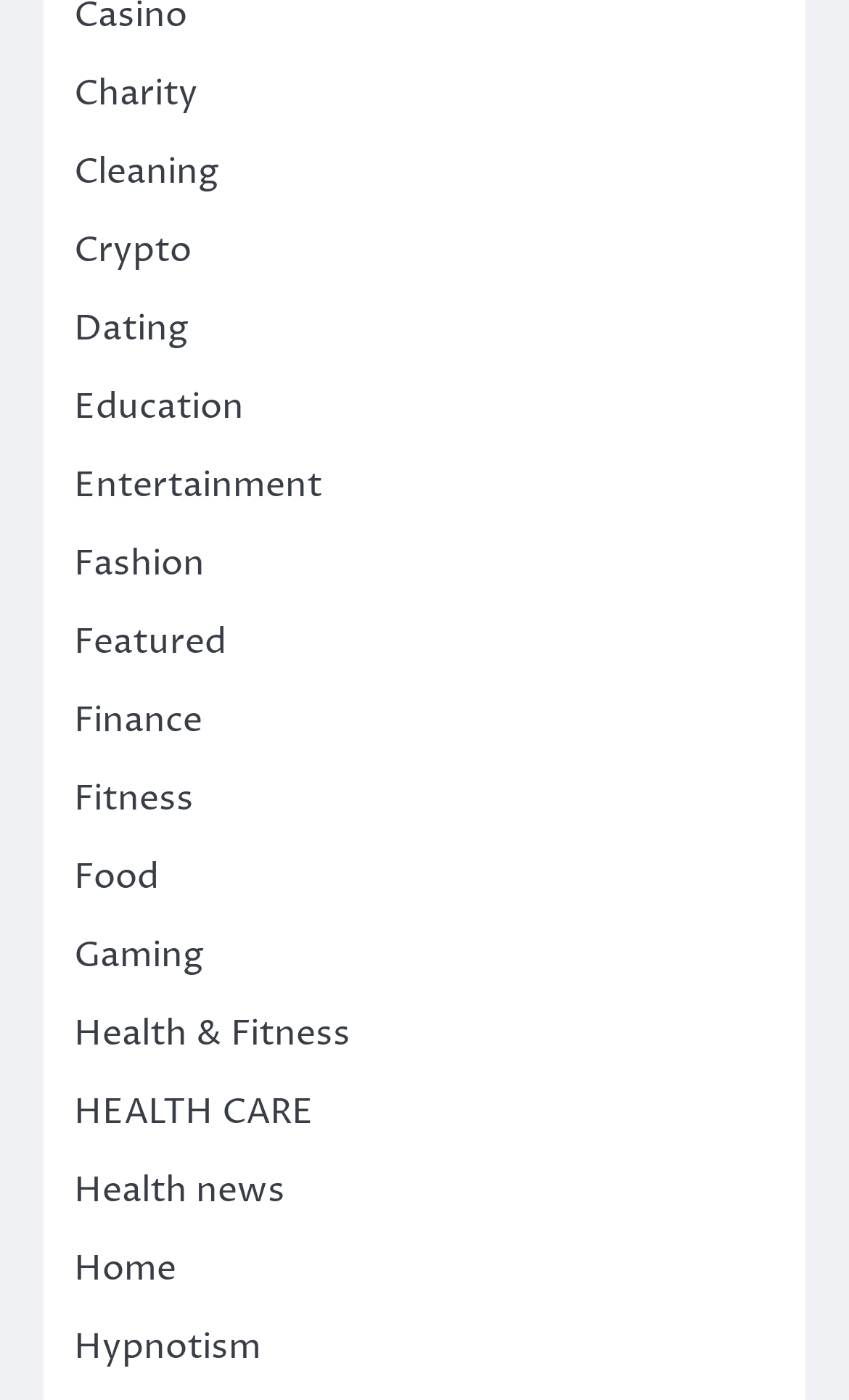What is the longest category name? Observe the screenshot and provide a one-word or short phrase answer.

Health & Fitness